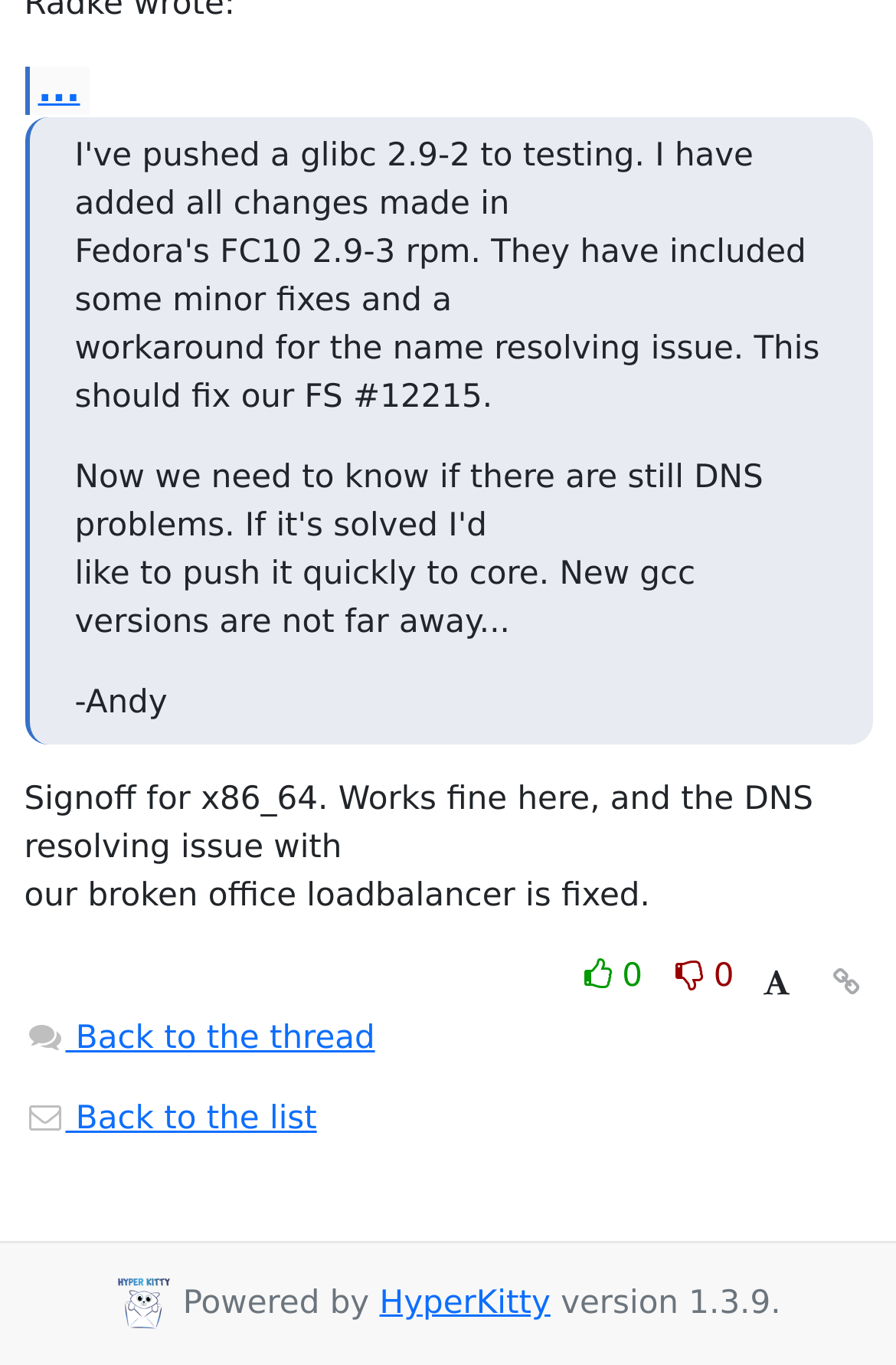Locate the bounding box coordinates for the element described below: "...". The coordinates must be four float values between 0 and 1, formatted as [left, top, right, bottom].

[0.027, 0.048, 0.1, 0.083]